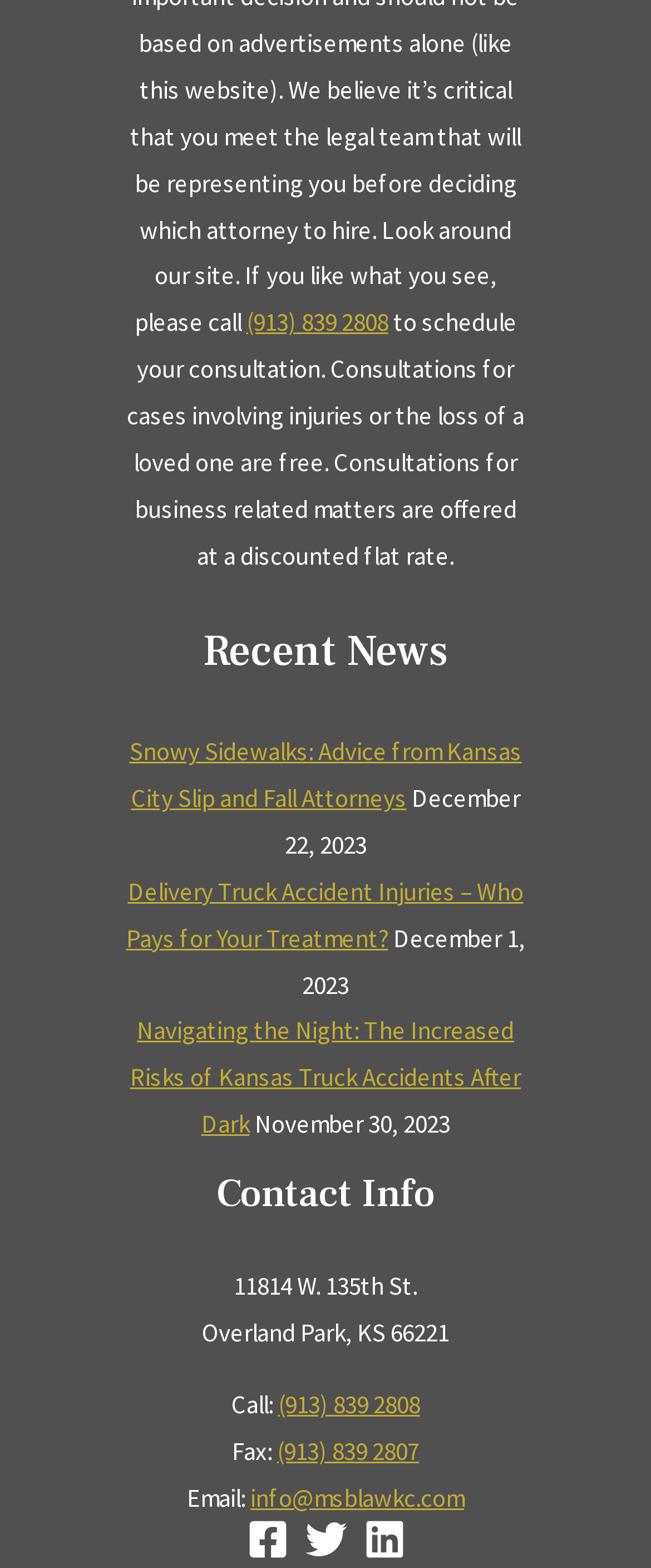Please identify the bounding box coordinates of the element I should click to complete this instruction: 'Contact via phone'. The coordinates should be given as four float numbers between 0 and 1, like this: [left, top, right, bottom].

[0.427, 0.885, 0.645, 0.906]